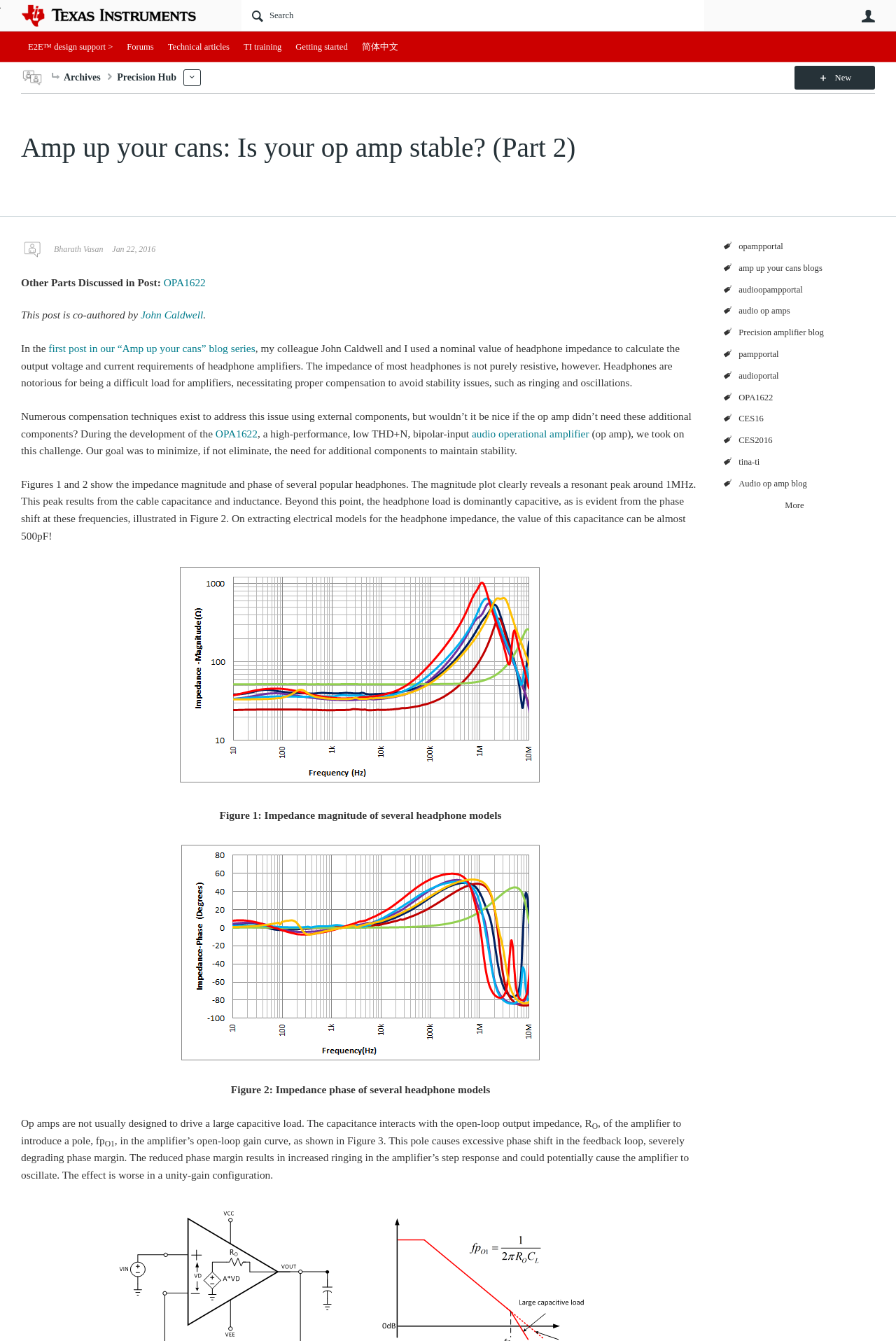Find and indicate the bounding box coordinates of the region you should select to follow the given instruction: "Click on the link 'OPA1622'".

[0.186, 0.206, 0.233, 0.215]